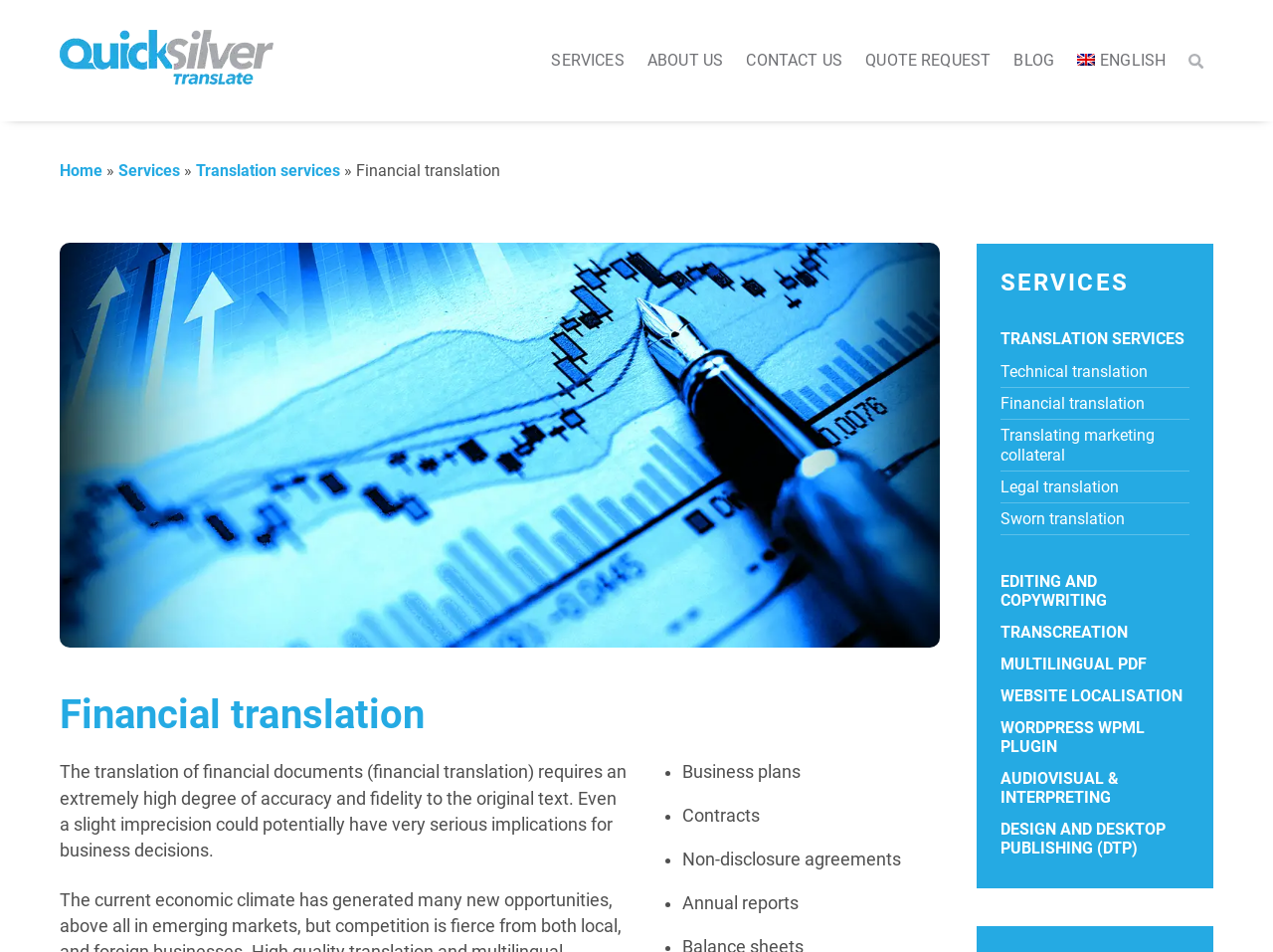Answer the question below in one word or phrase:
What is the purpose of financial translation?

For business decisions